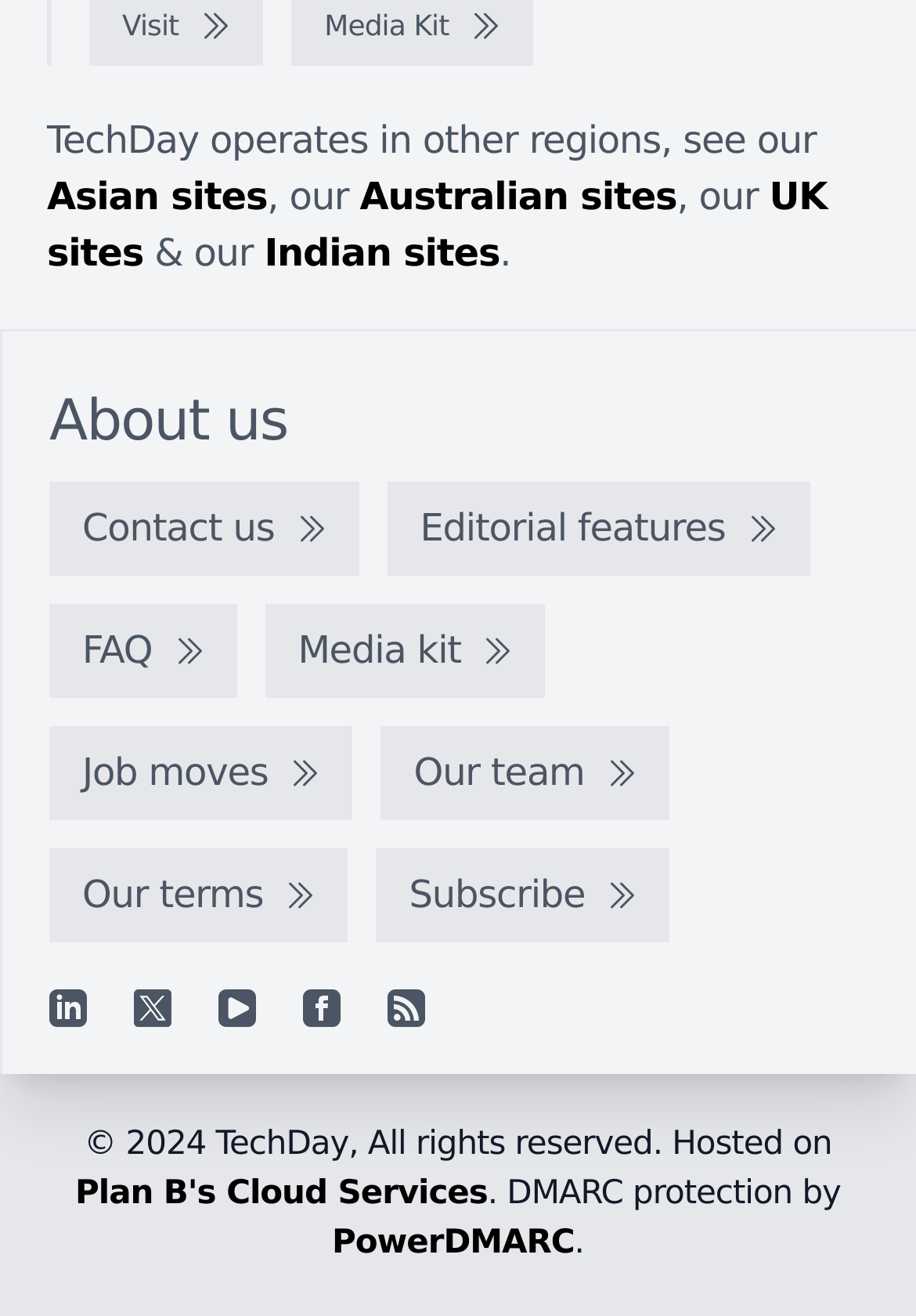What is the name of the company hosting the website?
Refer to the image and provide a one-word or short phrase answer.

Plan B's Cloud Services